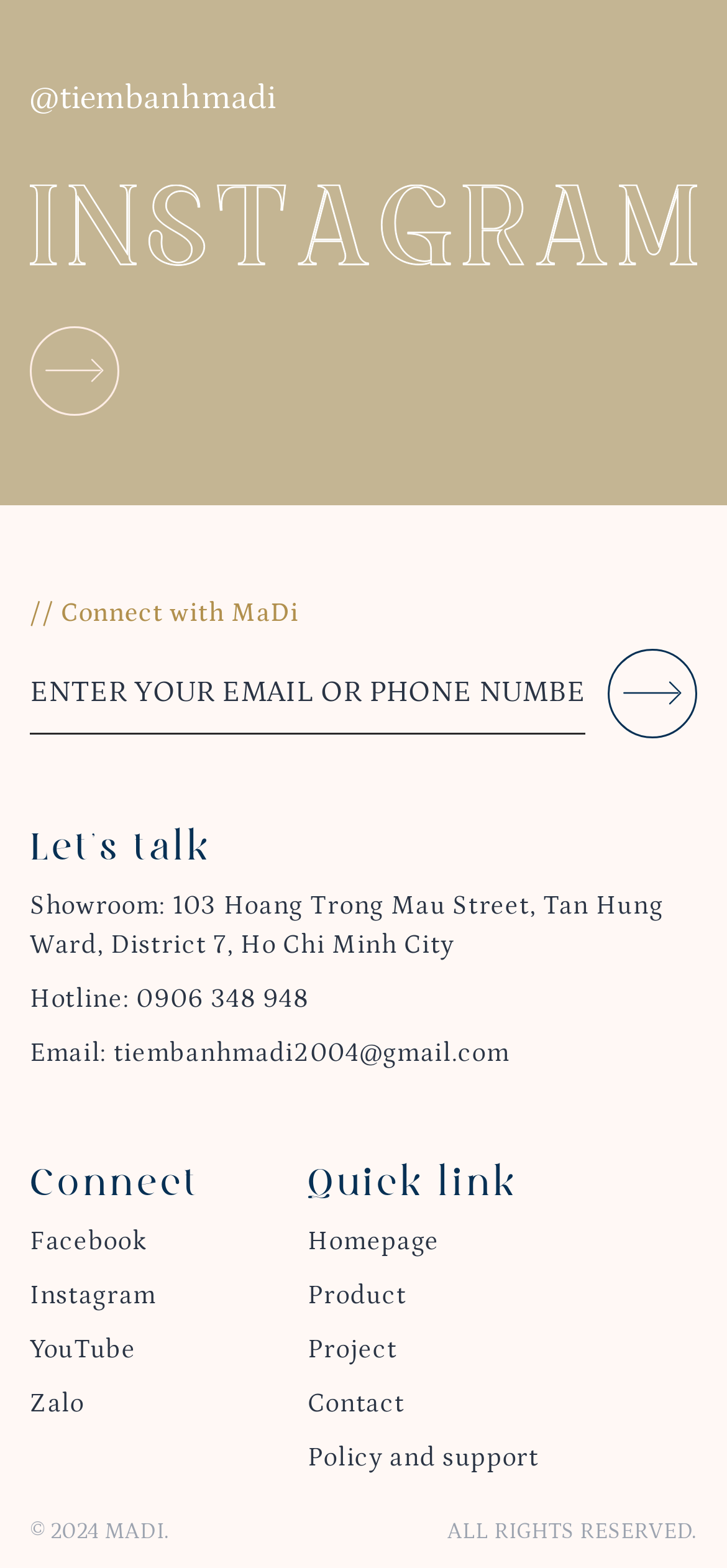Identify the bounding box coordinates of the part that should be clicked to carry out this instruction: "Send email".

[0.041, 0.662, 0.701, 0.681]